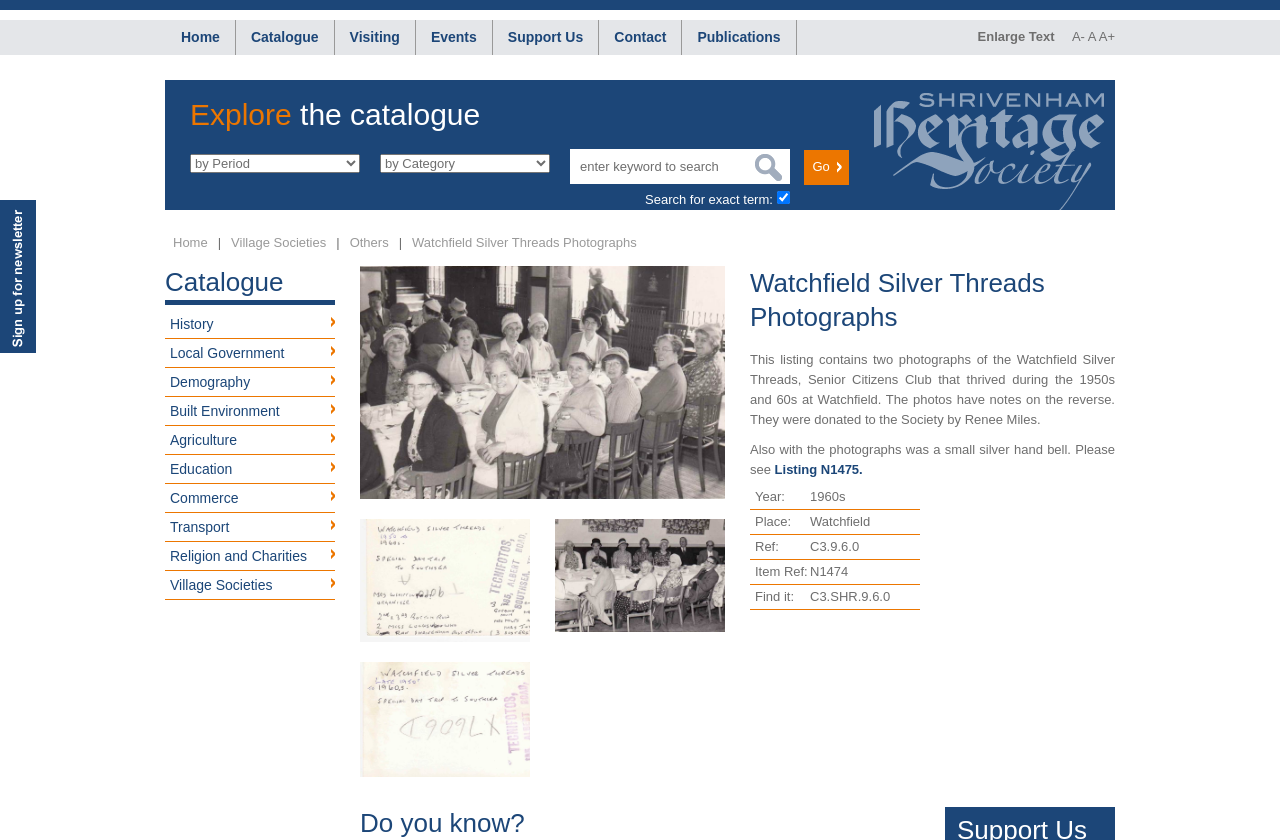Provide a one-word or brief phrase answer to the question:
What is the name of the senior citizens club?

Watchfield Silver Threads